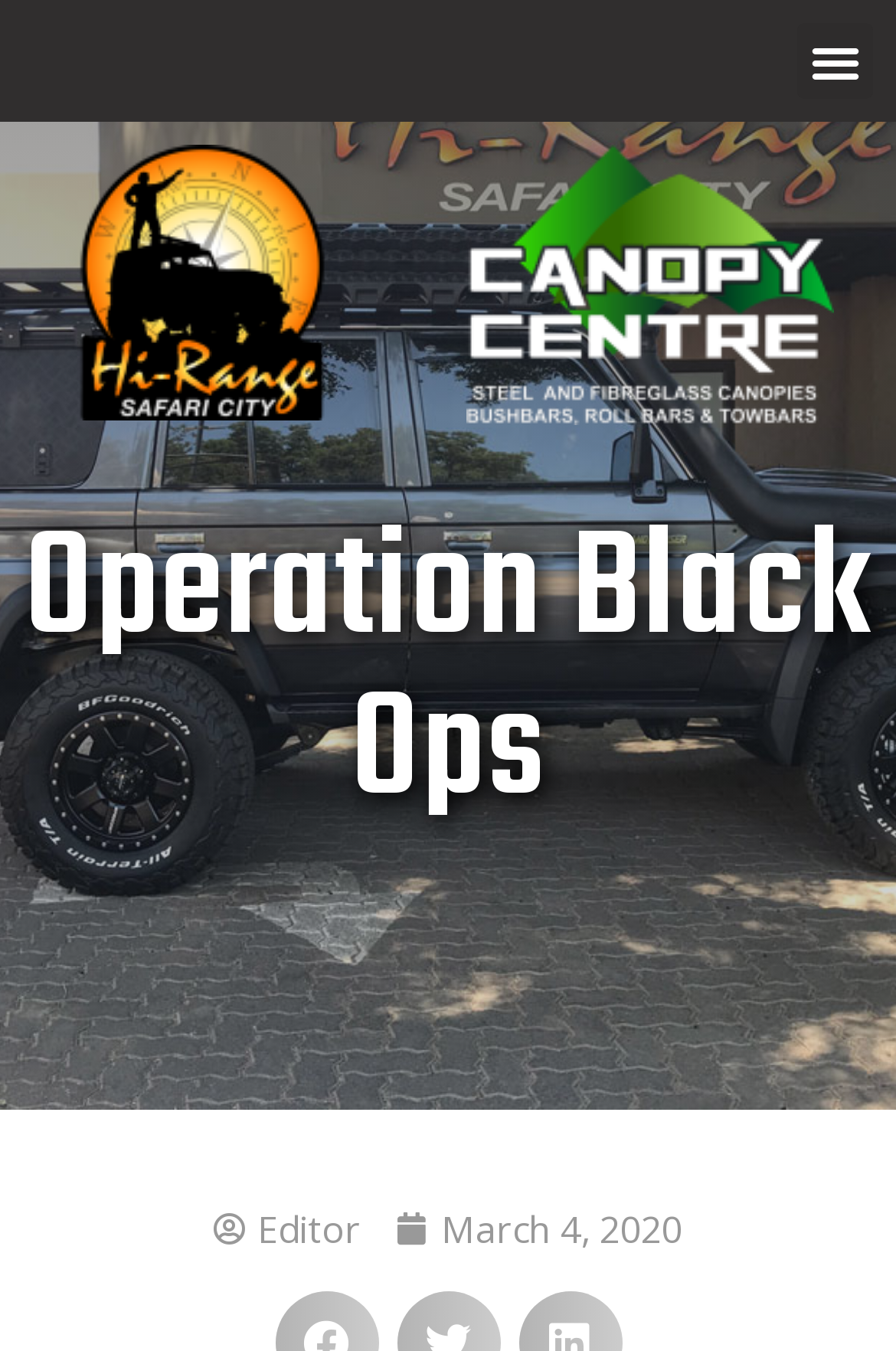What is the purpose of the button on the top-right corner?
Answer the question with just one word or phrase using the image.

Menu Toggle